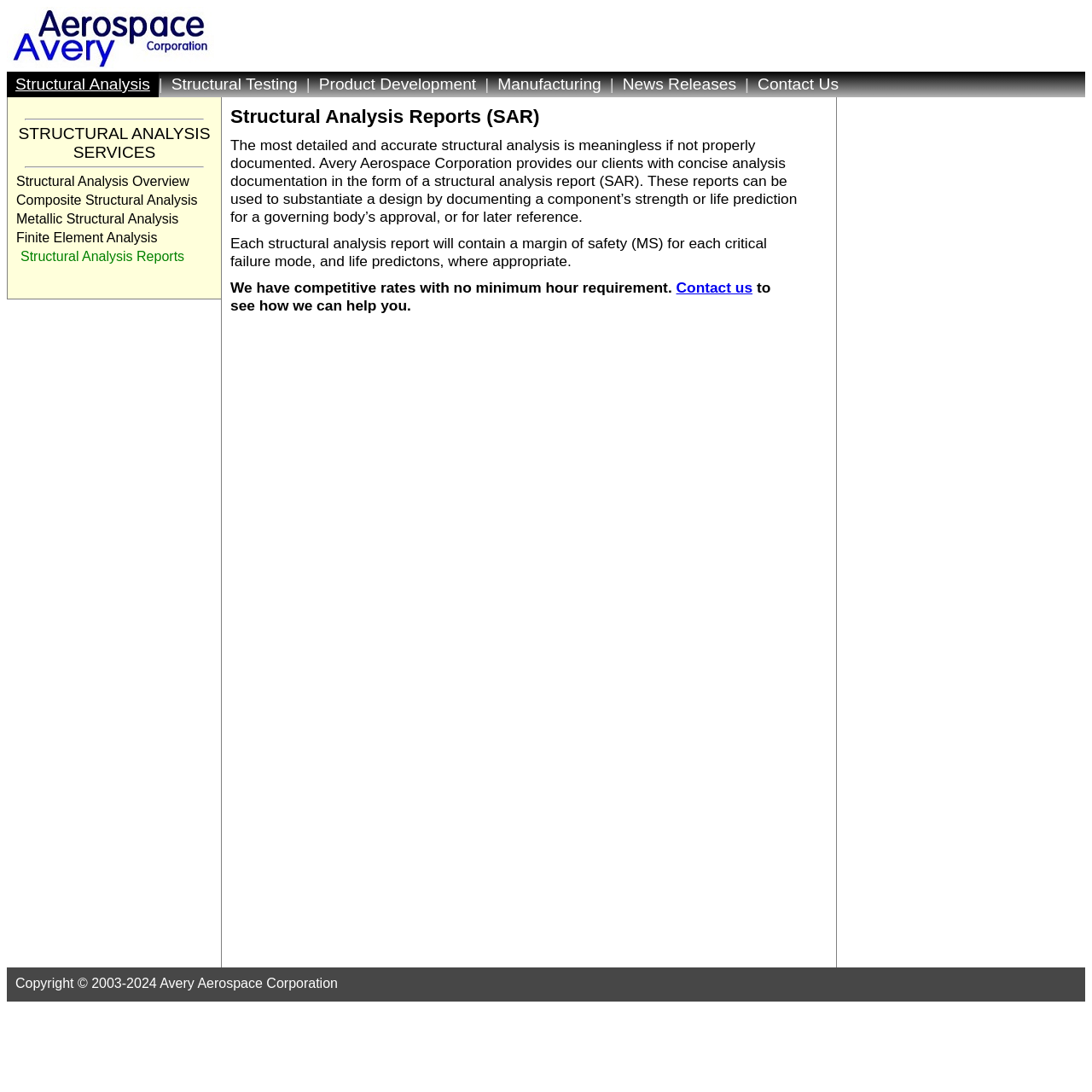Provide a comprehensive caption for the webpage.

The webpage is about Structural Analysis, specifically focusing on "Hand" and Finite Element Modeling and Analysis. At the top left corner, there is an Avery Aerospace Logo, which is an image linked to the company's website. 

Below the logo, there is a navigation menu with seven links: Structural Analysis, Structural Testing, Product Development, Manufacturing, News Releases, and Contact Us. These links are evenly spaced and aligned horizontally.

The main content of the webpage is divided into two sections. The first section has a heading "STRUCTURAL ANALYSIS SERVICES" and lists five links related to structural analysis, including an overview, composite and metallic analysis, finite element analysis, and structural analysis reports. These links are stacked vertically and aligned to the left.

The second section has a heading "Structural Analysis Reports (SAR)" and provides detailed information about the reports. There are three paragraphs of text explaining the purpose and content of the reports, including the margin of safety and life predictions. Below the text, there is a link to "Contact us" to inquire about the service. 

At the bottom of the webpage, there is a copyright notice stating "Copyright © 2003-2024 Avery Aerospace Corporation".